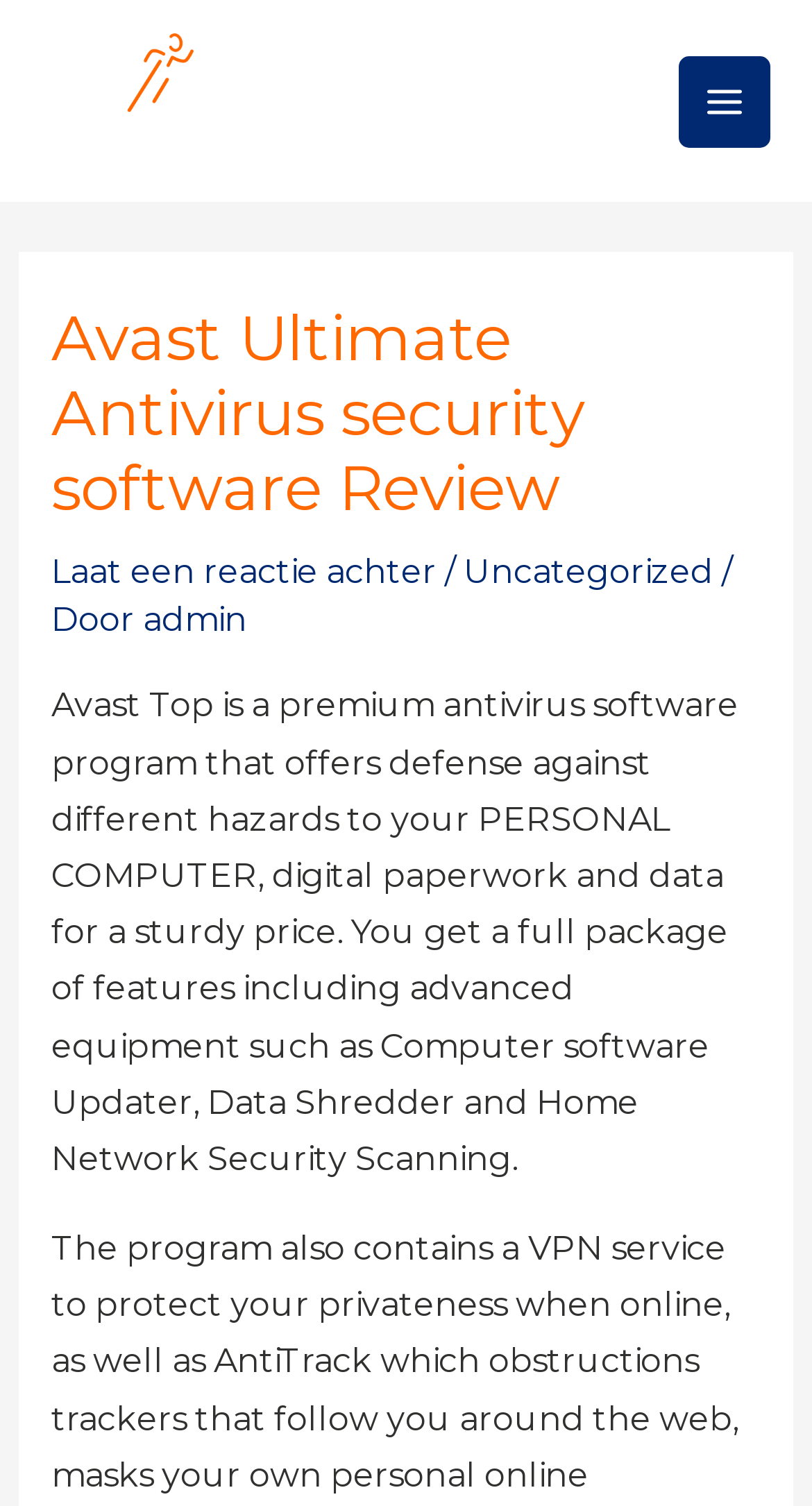How many links are there in the main menu?
Based on the visual, give a brief answer using one word or a short phrase.

1